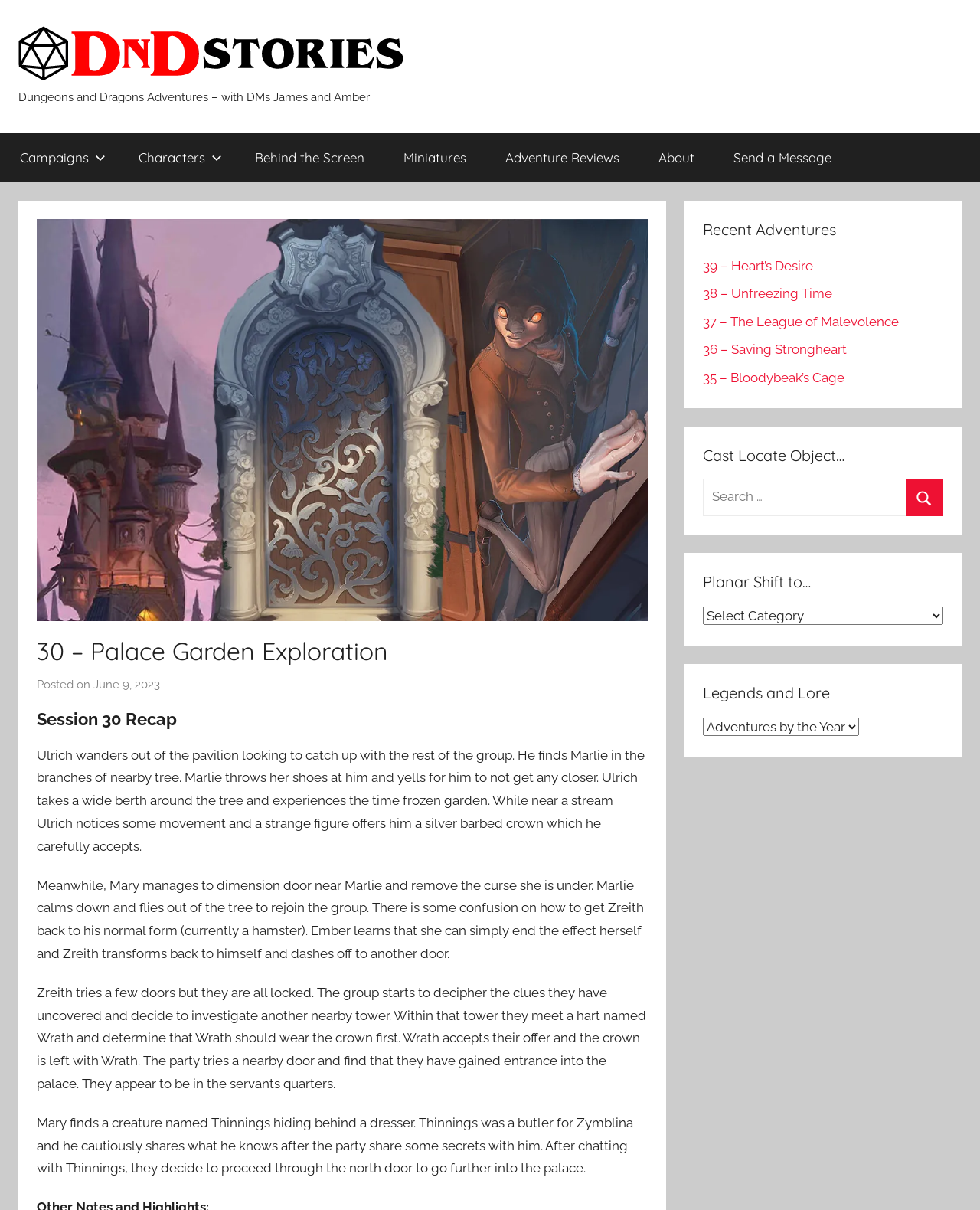Can you pinpoint the bounding box coordinates for the clickable element required for this instruction: "Read the 'Session 30 Recap'"? The coordinates should be four float numbers between 0 and 1, i.e., [left, top, right, bottom].

[0.038, 0.585, 0.661, 0.604]